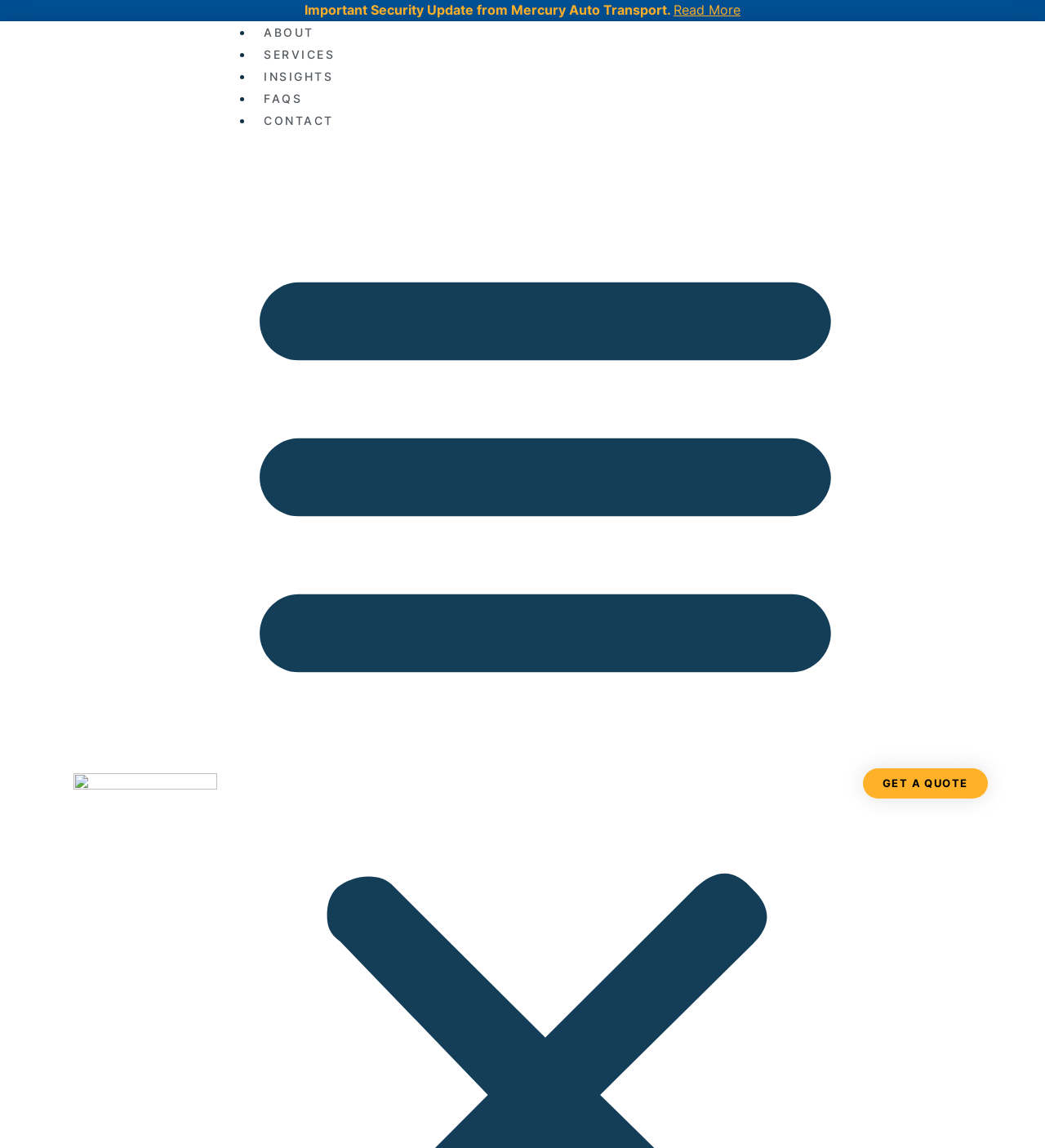Locate the bounding box of the user interface element based on this description: "FAQs".

[0.243, 0.055, 0.299, 0.117]